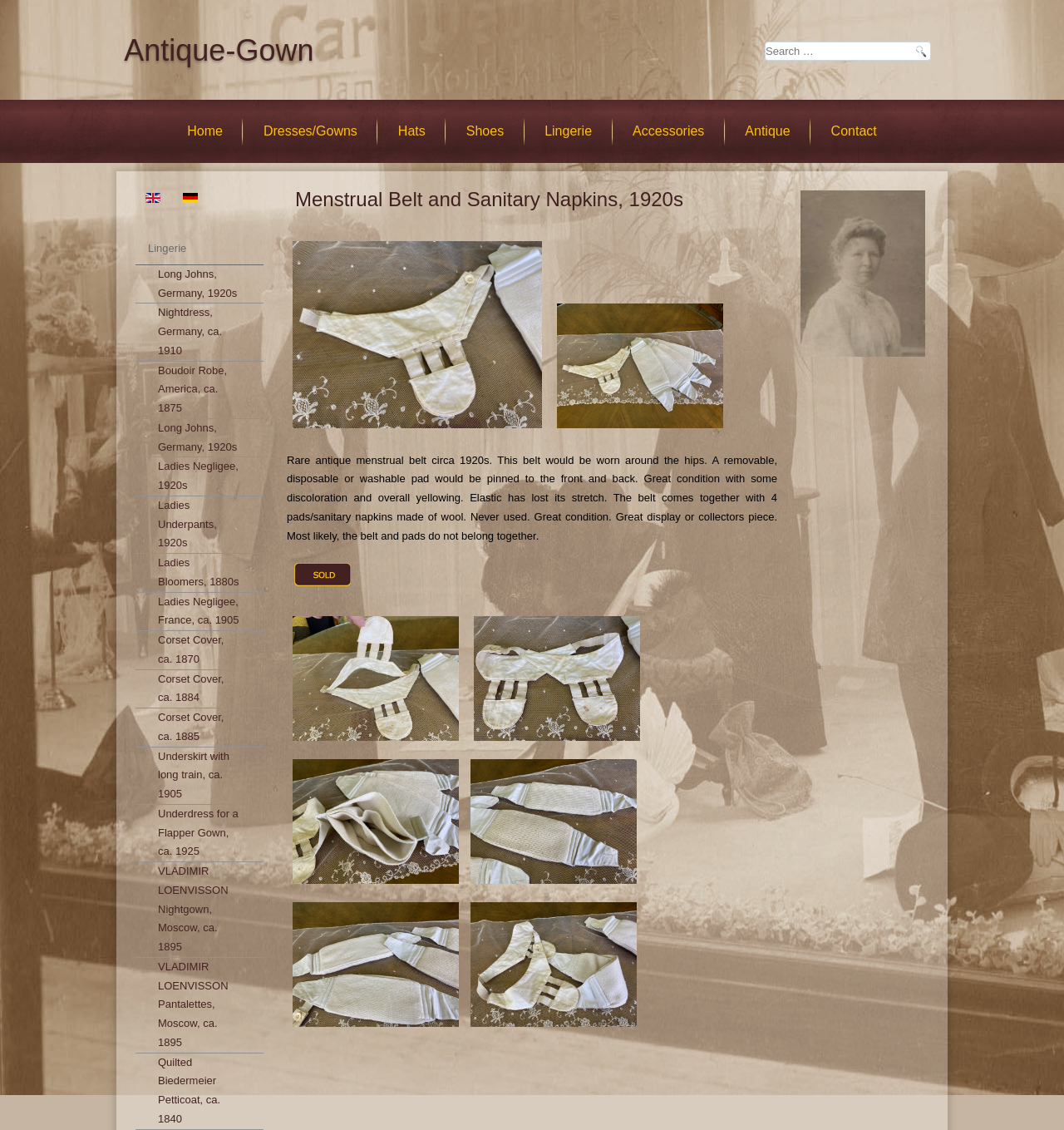Predict the bounding box of the UI element that fits this description: "name="email" placeholder="Dirección de correo electrónico"".

None